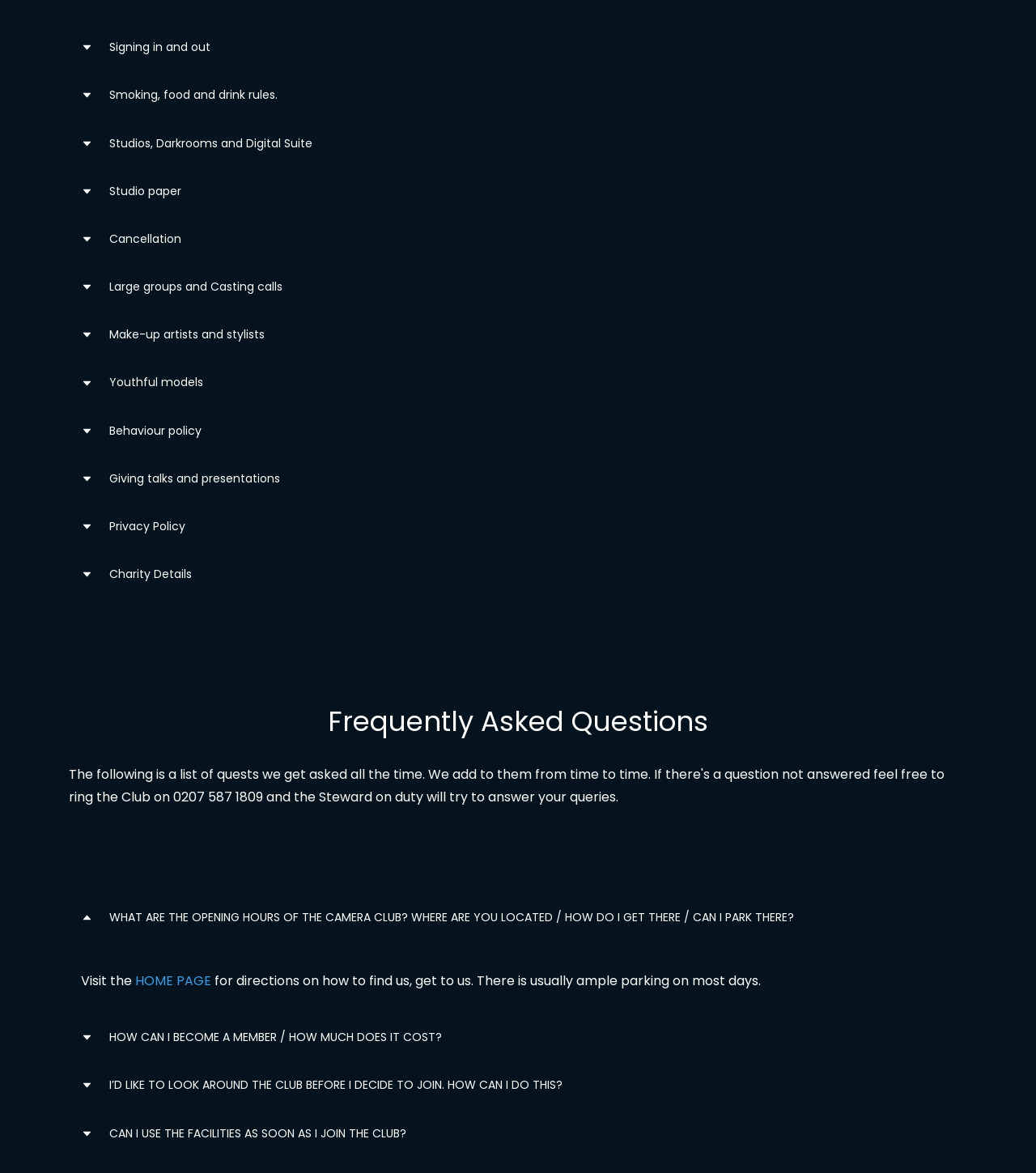Identify the bounding box for the element characterized by the following description: "Large groups and Casting calls".

[0.066, 0.226, 0.934, 0.264]